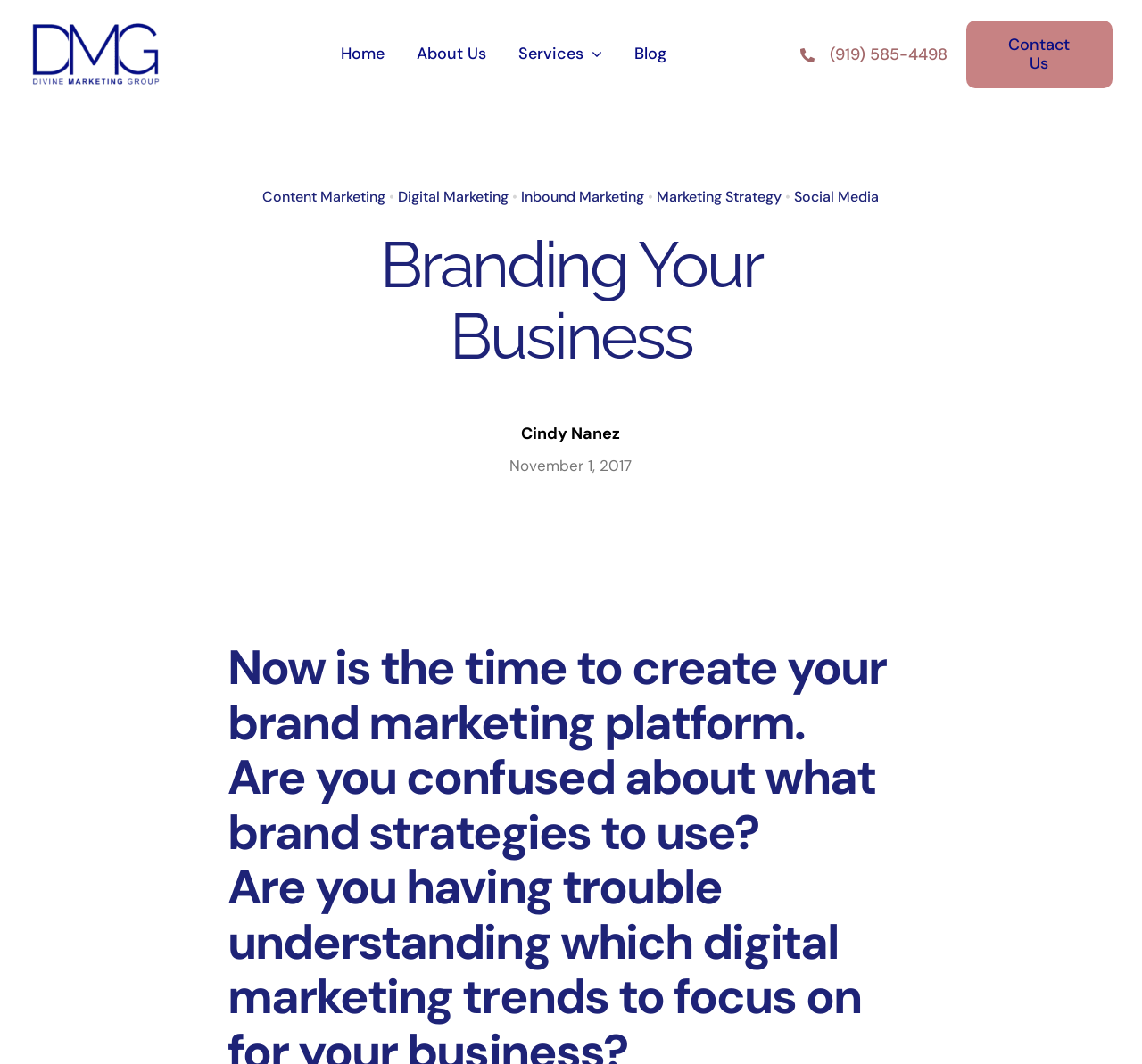Locate the bounding box coordinates of the clickable part needed for the task: "Learn about Social Media".

[0.696, 0.176, 0.77, 0.193]